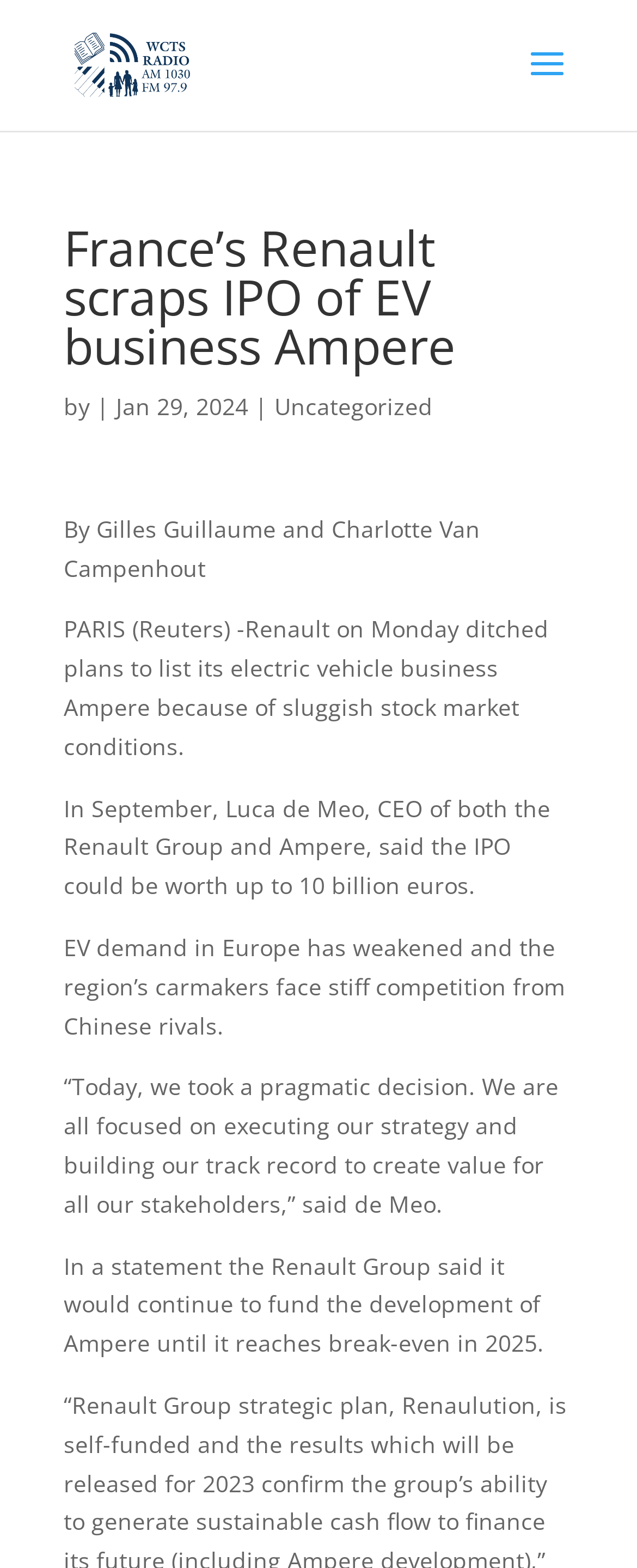Please respond to the question using a single word or phrase:
What is the expected break-even year for Ampere?

2025